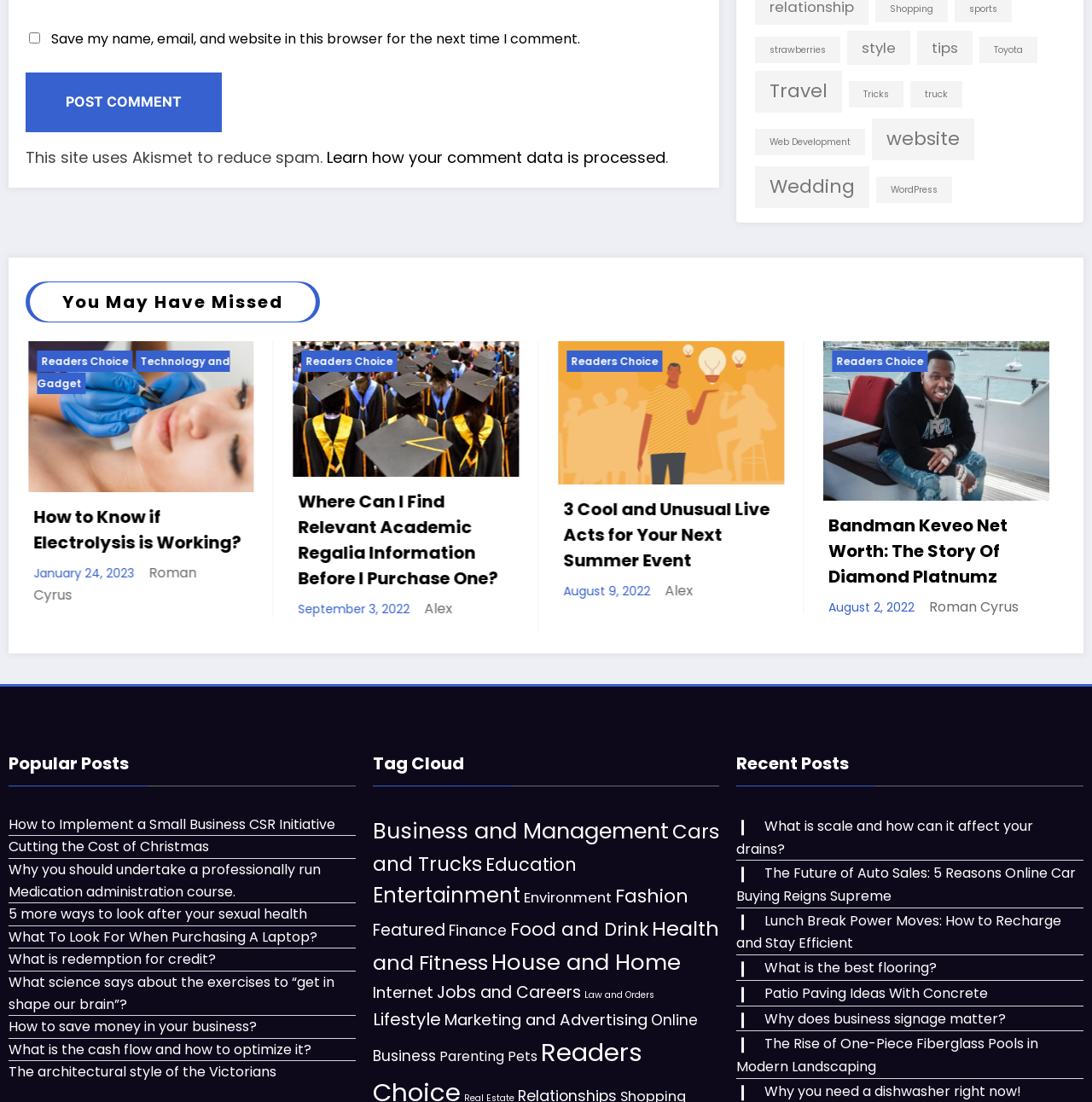Consider the image and give a detailed and elaborate answer to the question: 
How many links are in the 'Tag Cloud' section?

The 'Tag Cloud' section contains links with IDs 134 to 160, which are labeled with various categories such as 'Business and Management', 'Cars and Trucks', and so on. There are 20 links in total in this section.